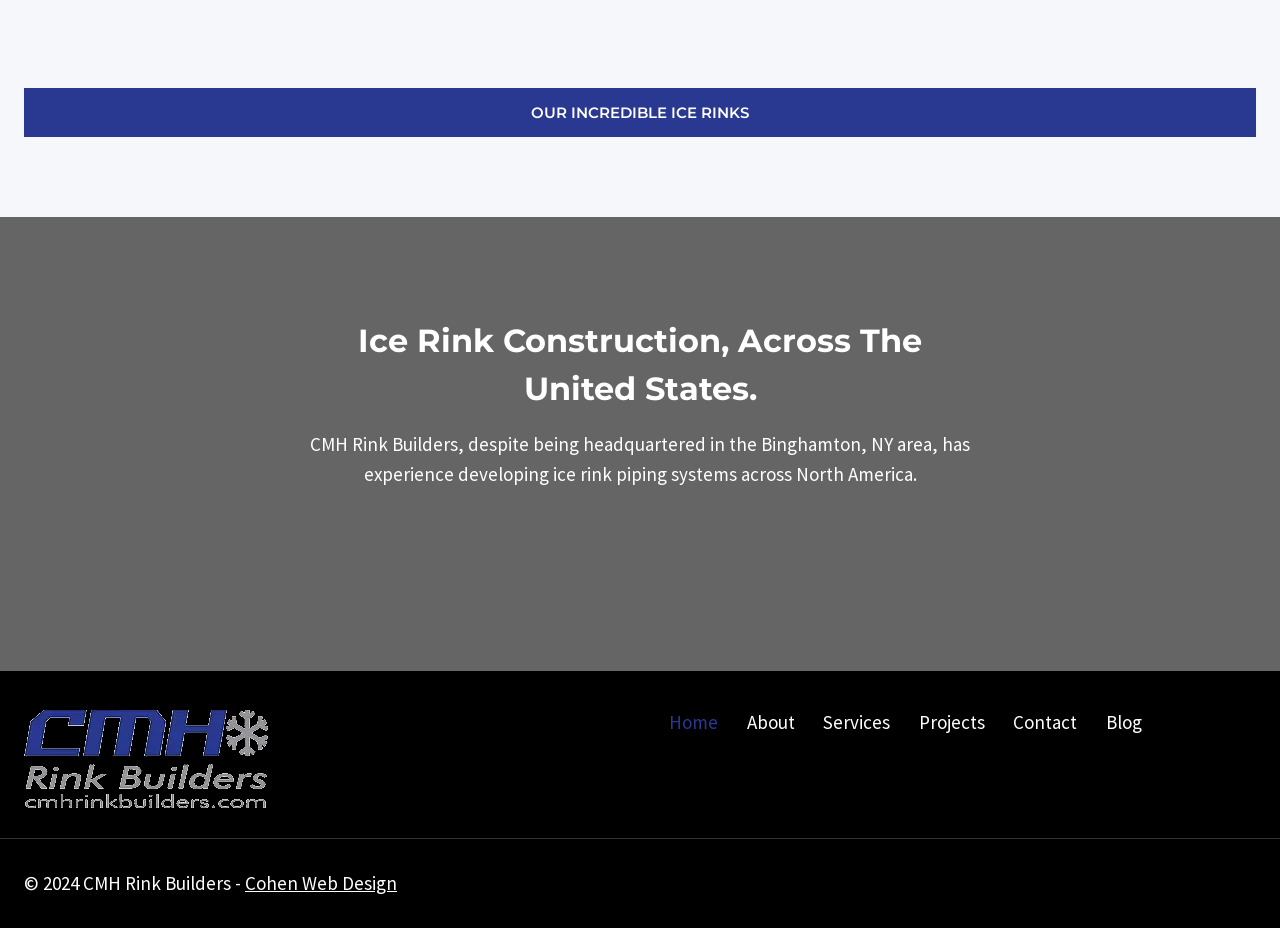Identify the bounding box coordinates for the element you need to click to achieve the following task: "Check 'Blog'". The coordinates must be four float values ranging from 0 to 1, formatted as [left, top, right, bottom].

[0.853, 0.755, 0.903, 0.8]